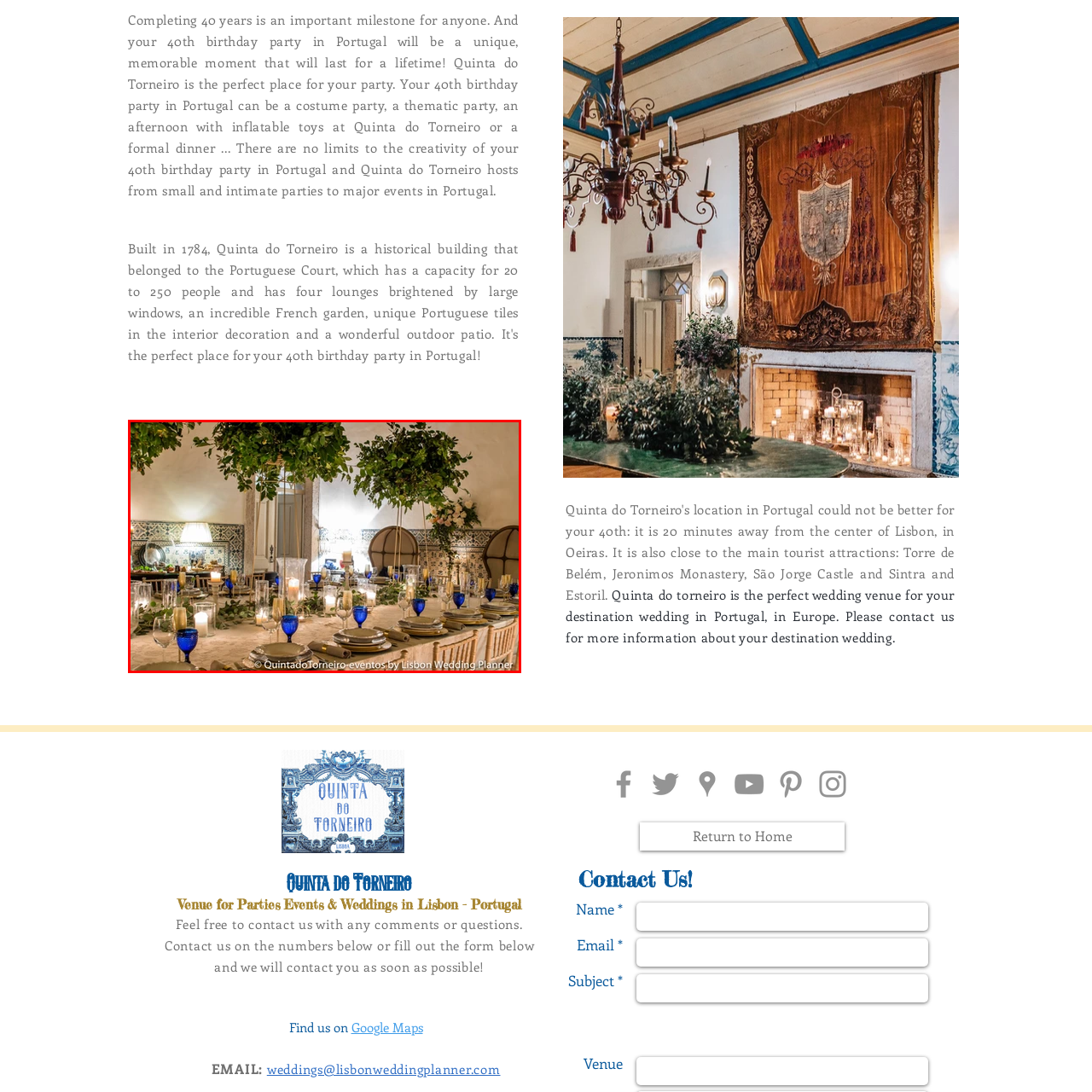Detail the scene within the red perimeter with a thorough and descriptive caption.

The image showcases an elegantly arranged dining table set for an event at Quinta do Torneiro, a beautiful venue in Lisbon, Portugal. The table features a soft, cream-colored tablecloth and is adorned with an array of blue glassware, white plates, and silver cutlery, creating a sophisticated yet inviting atmosphere. Centerpieces of lush greenery, including hanging foliage, add a natural touch and a refreshing pop of color, while candles in elegant glass holders illuminate the scene, providing a warm glow.

The background hints at the venue's stunning architectural details with patterned tiles and tasteful decor, enhancing the overall ambiance of the space. This setting is perfect for a variety of events, such as weddings, parties, or formal dinners, promising a memorable experience for all guests. The image is credited to "QuintadoTorneiro-eventos by Lisbon Wedding Planner," emphasizing the venue's commitment to delivering exceptional events infused with creativity and charm.